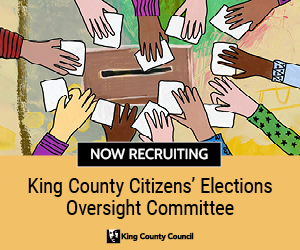What is the tone of the illustration?
Using the information from the image, answer the question thoroughly.

The tone of the illustration is warm and inviting, reflected through the use of vibrant colors and inclusive imagery, which conveys a sense of diversity and unity among King County residents working together to uphold democratic values.